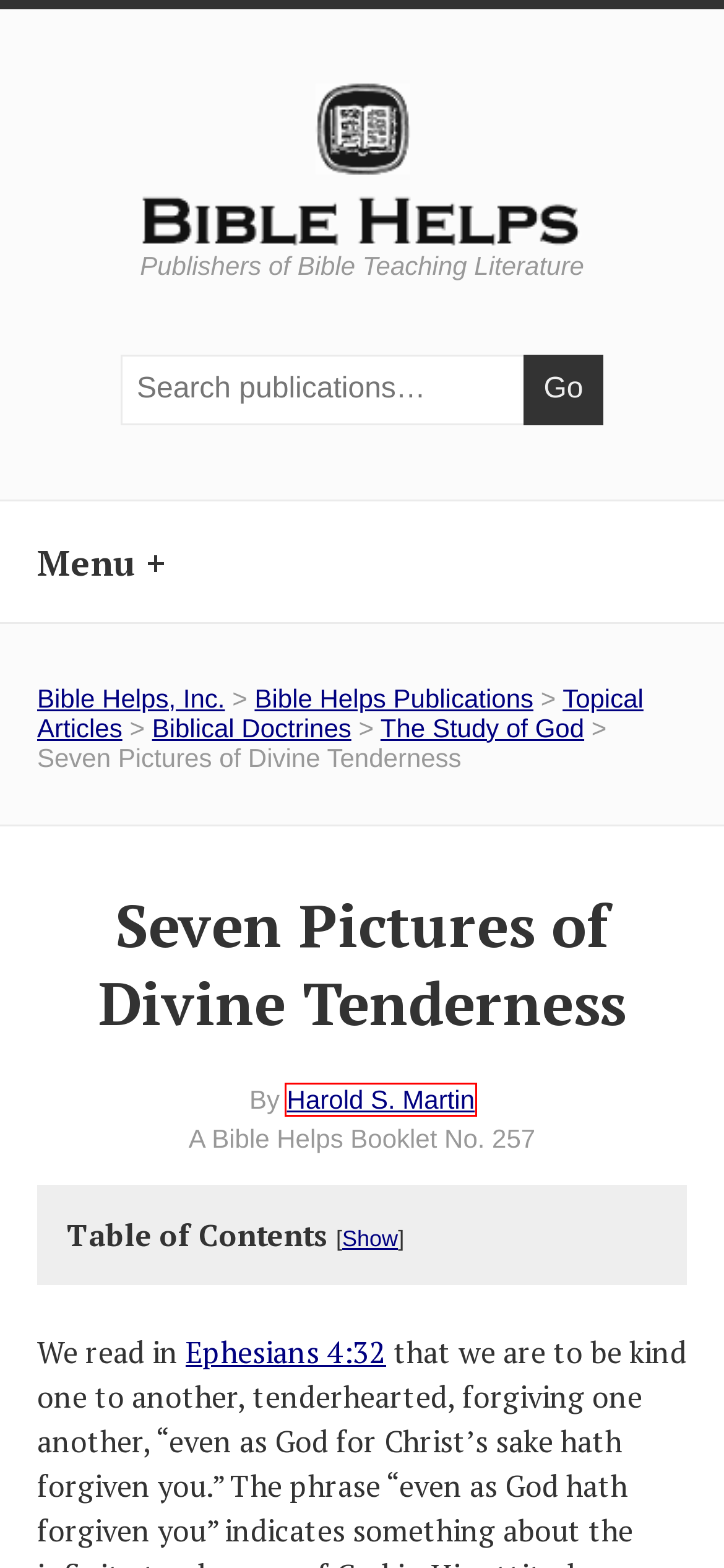You have a screenshot showing a webpage with a red bounding box around a UI element. Choose the webpage description that best matches the new page after clicking the highlighted element. Here are the options:
A. Let Your ‘Yes’ Be ‘Yes,’ and Your ‘No,’ ‘No’
B. Topical Articles
C. Bible Helps, Inc. – Publishers of Bible Teaching Literature
D. Harold S. Martin
E. Studies in Second Timothy
F. Studies in First Timothy
G. Bible Helps Publications
H. Biblical Doctrines

D